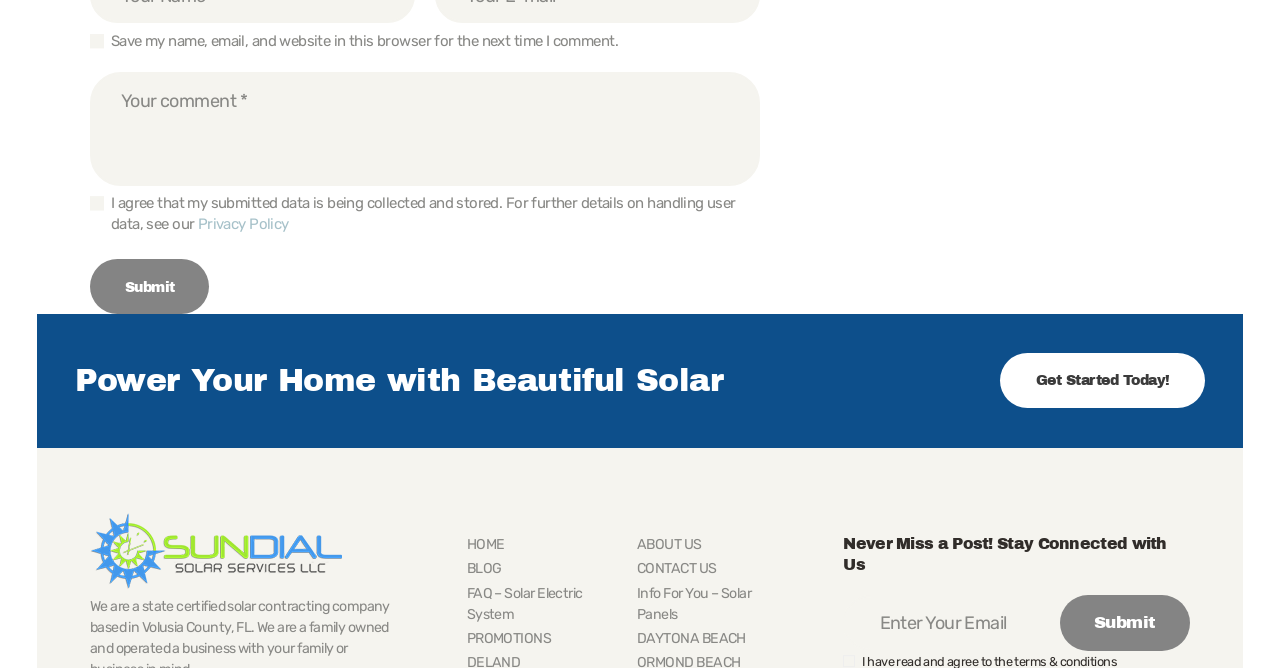Give the bounding box coordinates for the element described as: "Get Started Today!".

[0.781, 0.529, 0.941, 0.611]